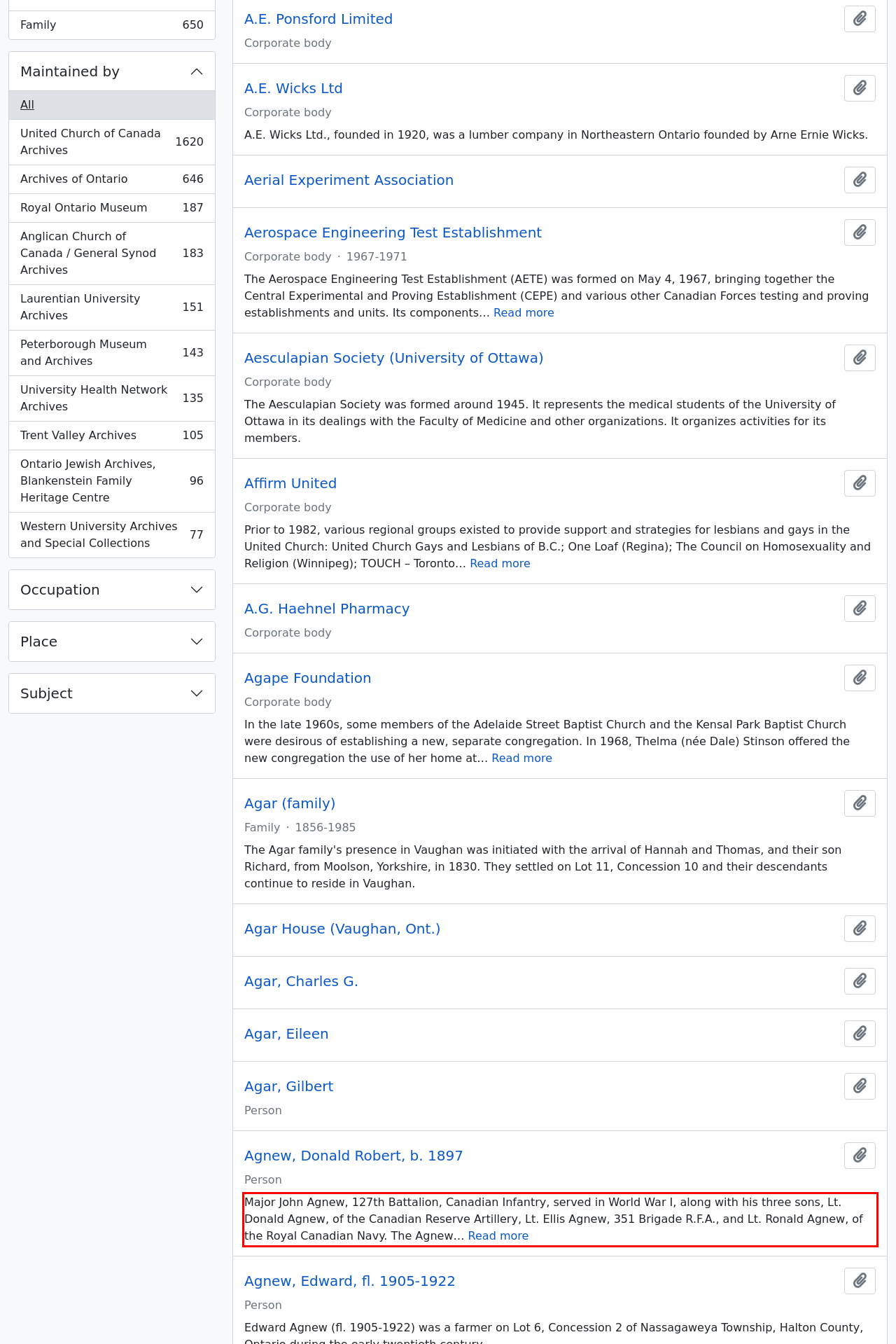Given a webpage screenshot with a red bounding box, perform OCR to read and deliver the text enclosed by the red bounding box.

Major John Agnew, 127th Battalion, Canadian Infantry, served in World War I, along with his three sons, Lt. Donald Agnew, of the Canadian Reserve Artillery, Lt. Ellis Agnew, 351 Brigade R.F.A., and Lt. Ronald Agnew, of the Royal Canadian Navy. The Agnew… Read more